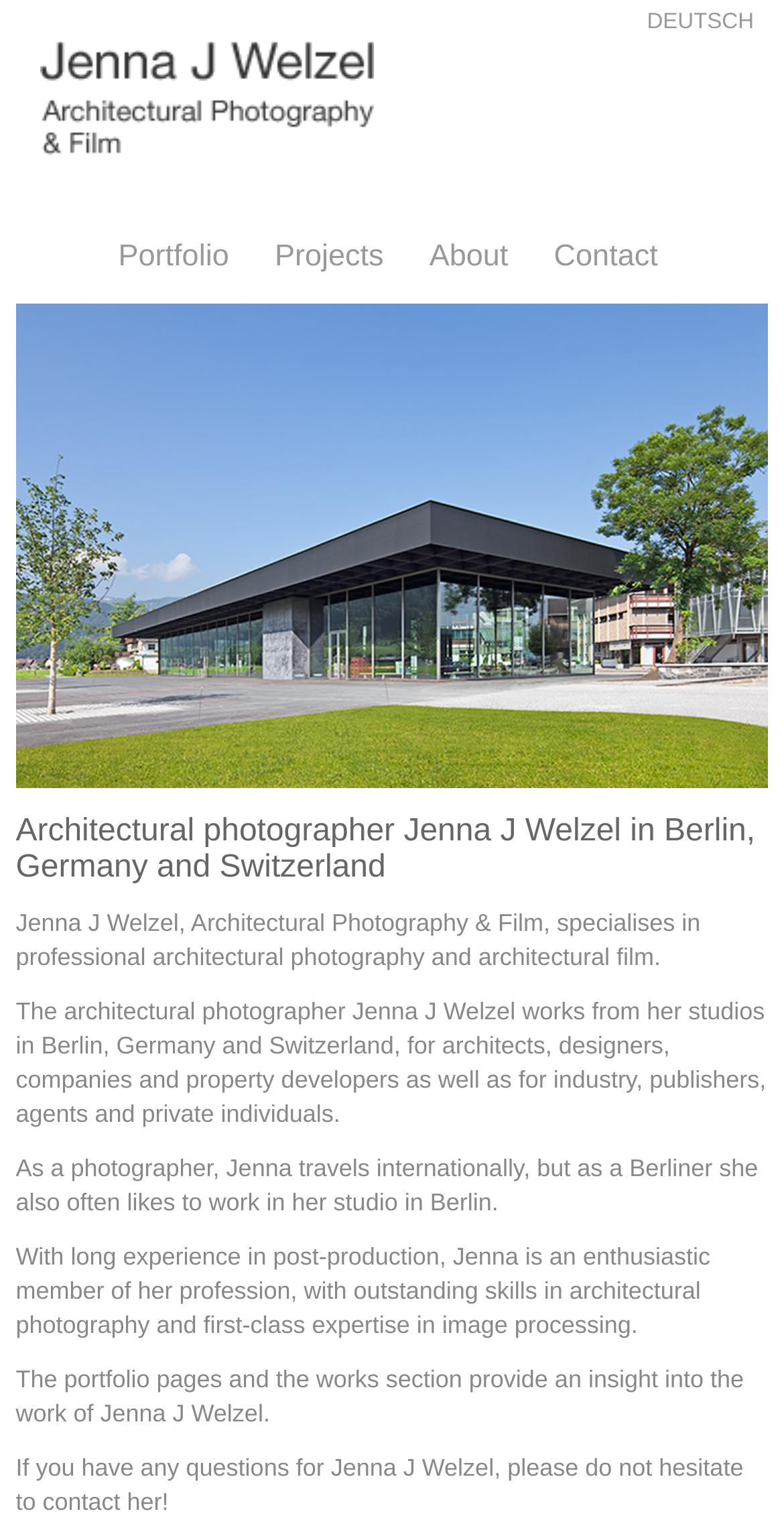Answer the question with a single word or phrase: 
What is the photographer's specialty?

Architectural photography and film